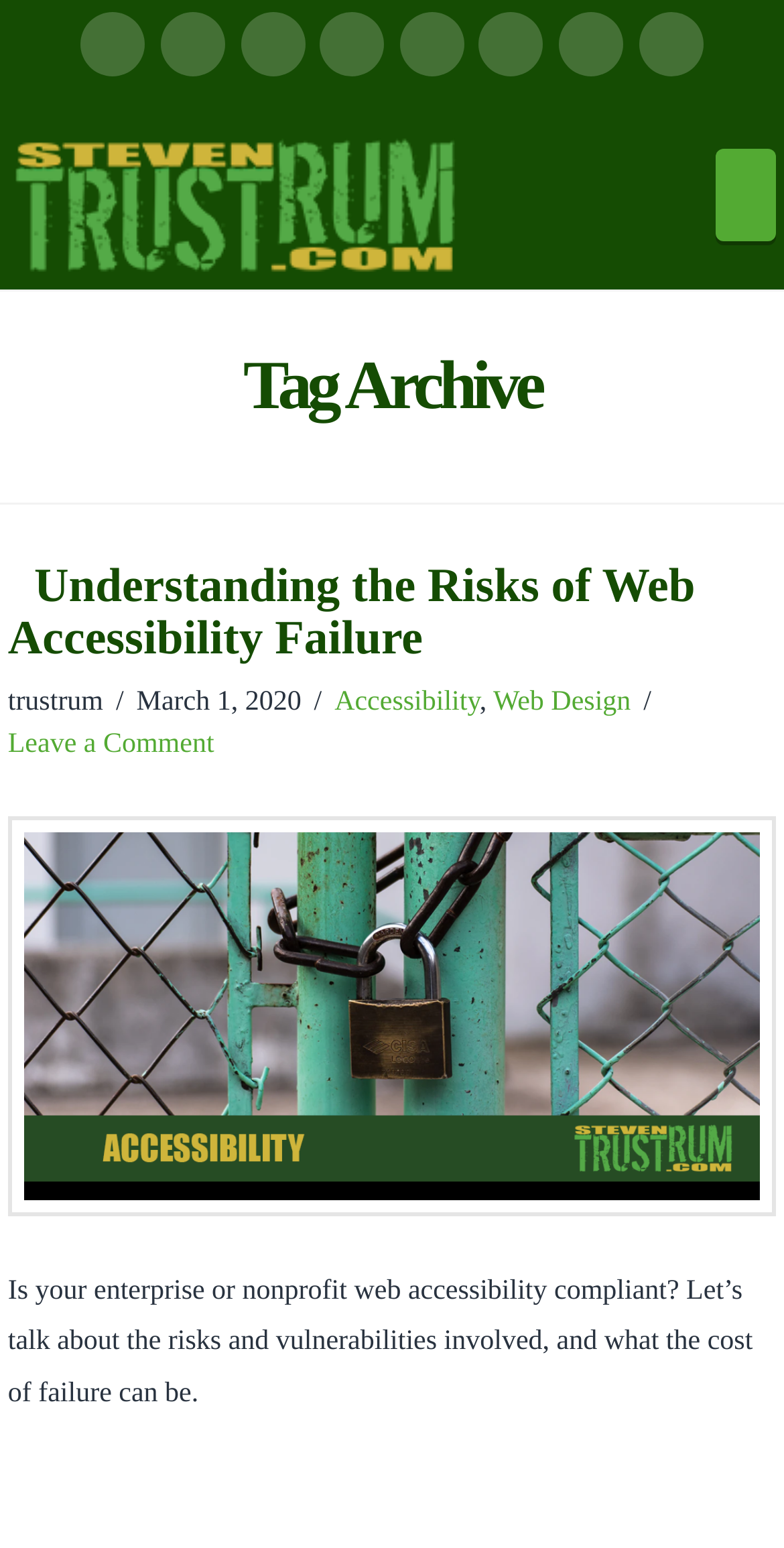What is the date of the latest article?
Please provide a comprehensive answer to the question based on the webpage screenshot.

I looked at the article section of the webpage and found the date of the latest article, which is 'March 1, 2020'.